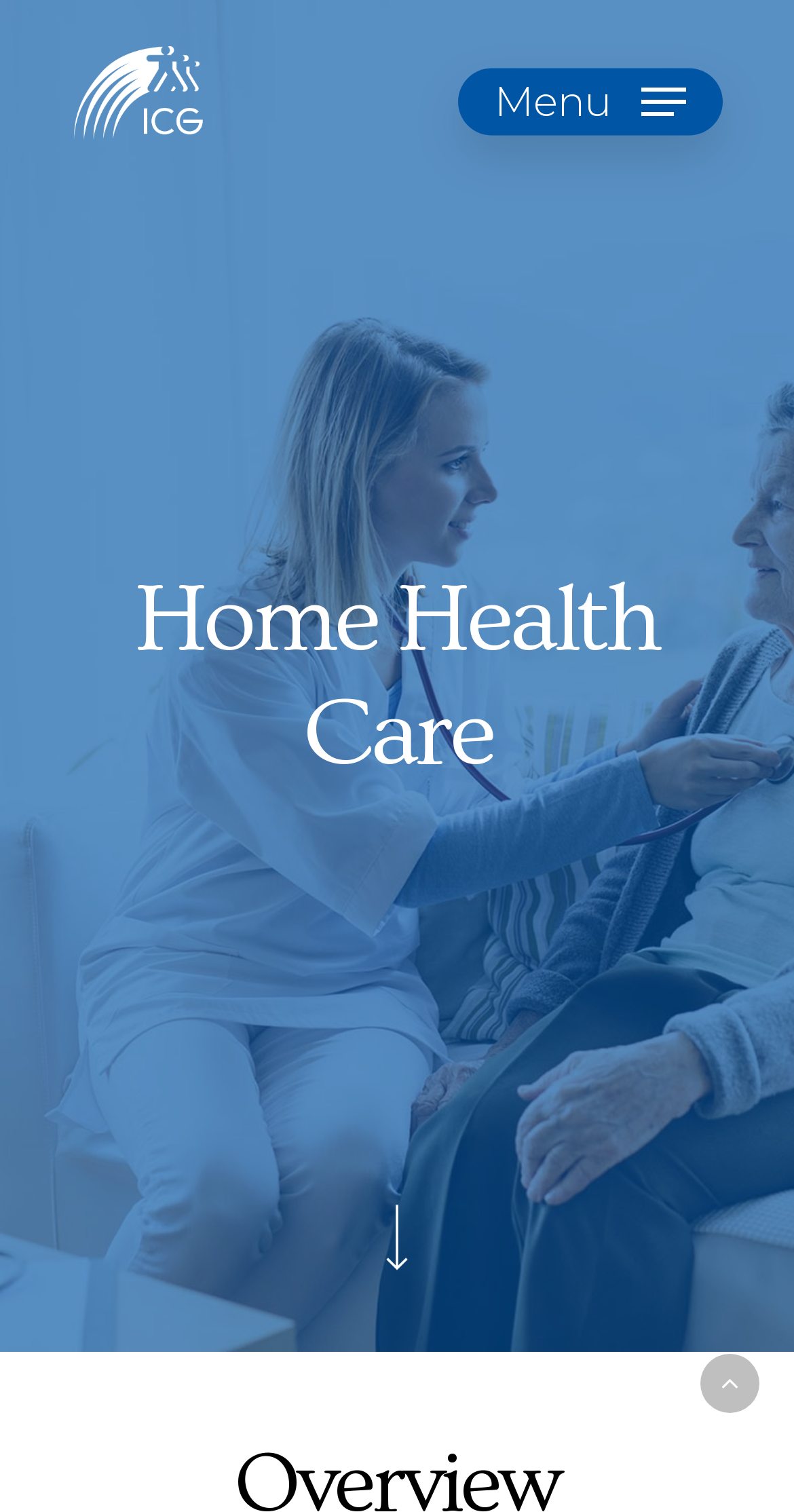Identify the bounding box for the described UI element: "parent_node: Menu".

[0.882, 0.895, 0.956, 0.934]